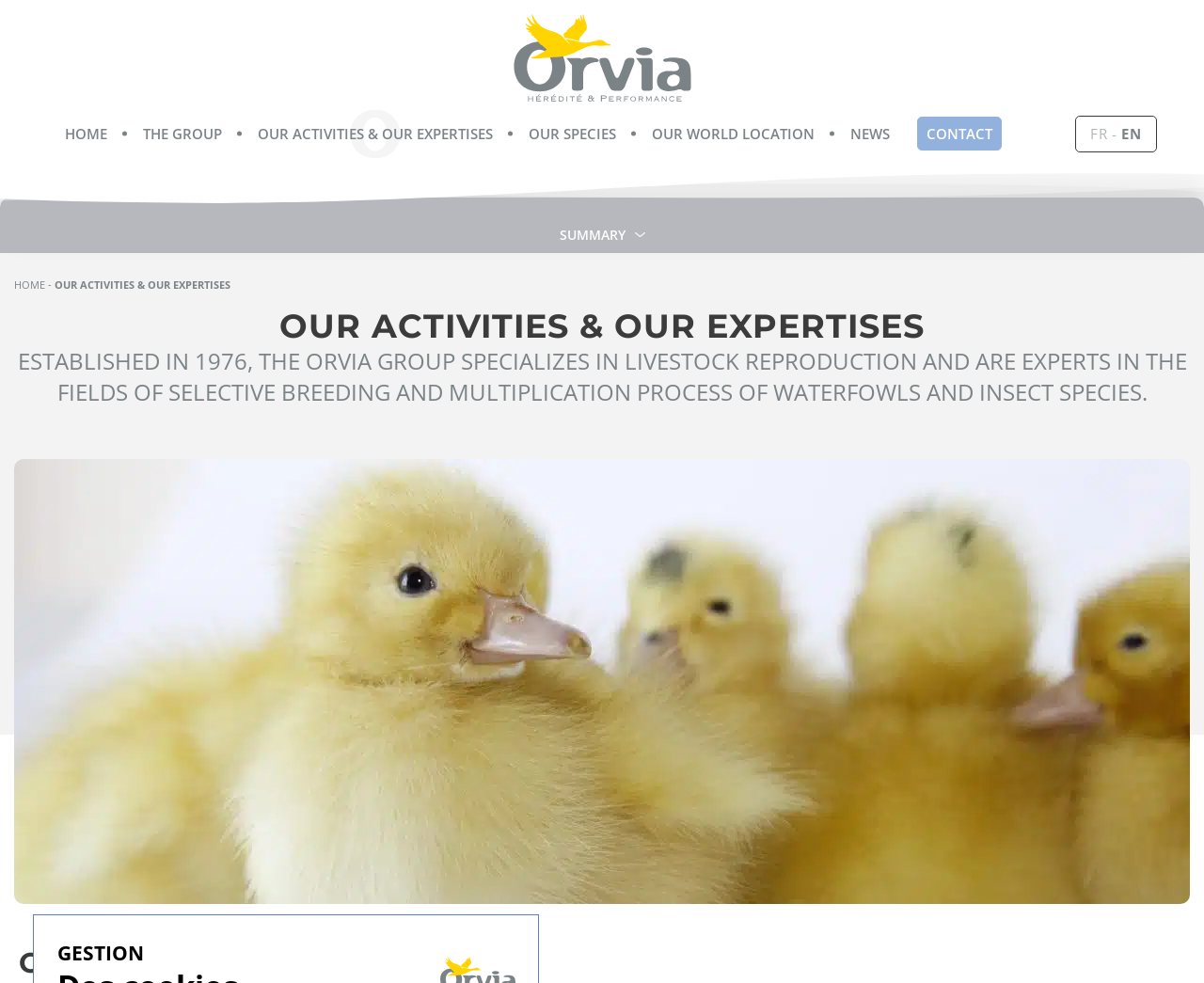Determine the bounding box coordinates for the area that needs to be clicked to fulfill this task: "read about our activities". The coordinates must be given as four float numbers between 0 and 1, i.e., [left, top, right, bottom].

[0.012, 0.318, 0.988, 0.346]